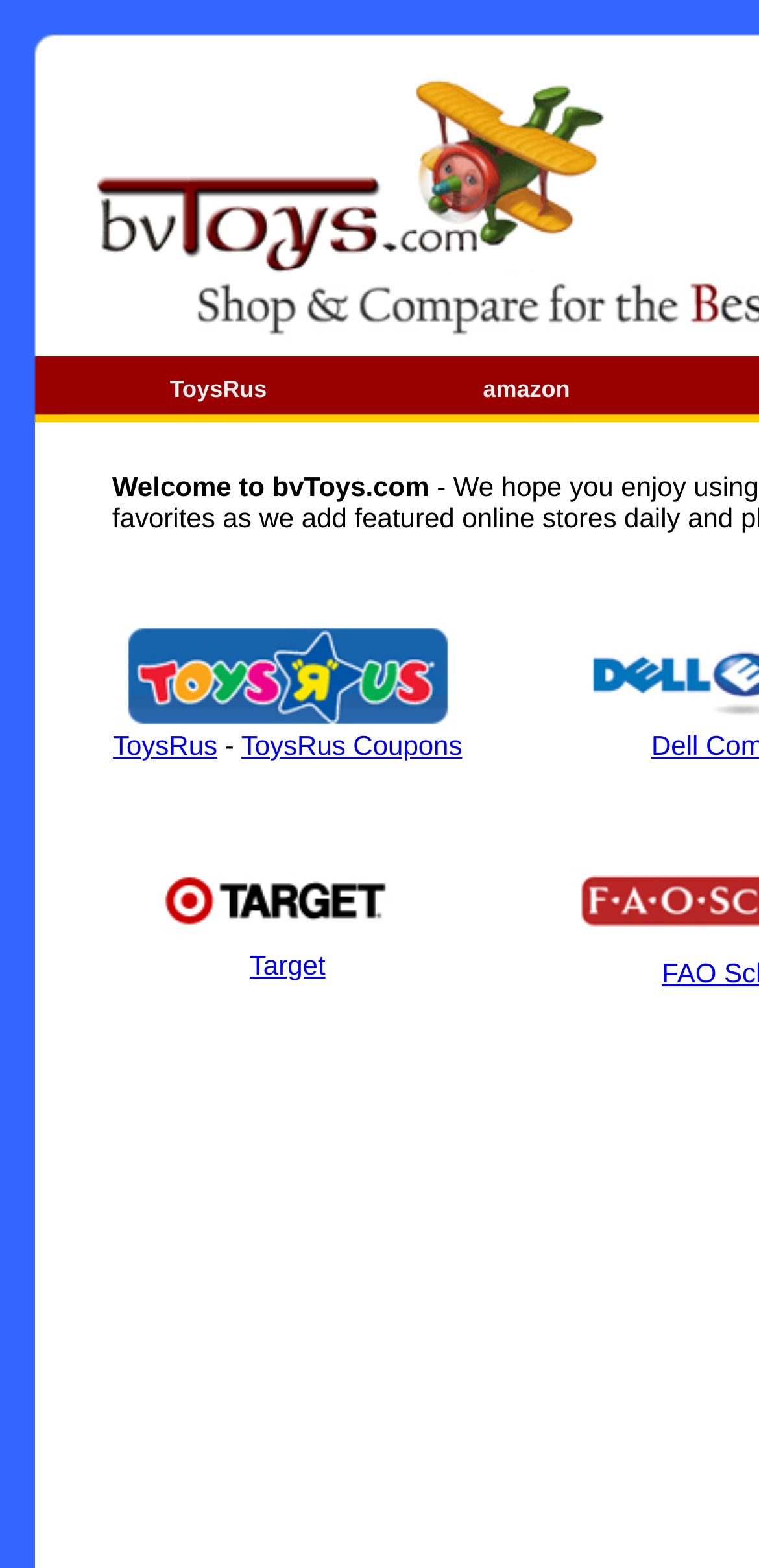Please answer the following question using a single word or phrase: What is the website's main purpose?

Compare prices and models